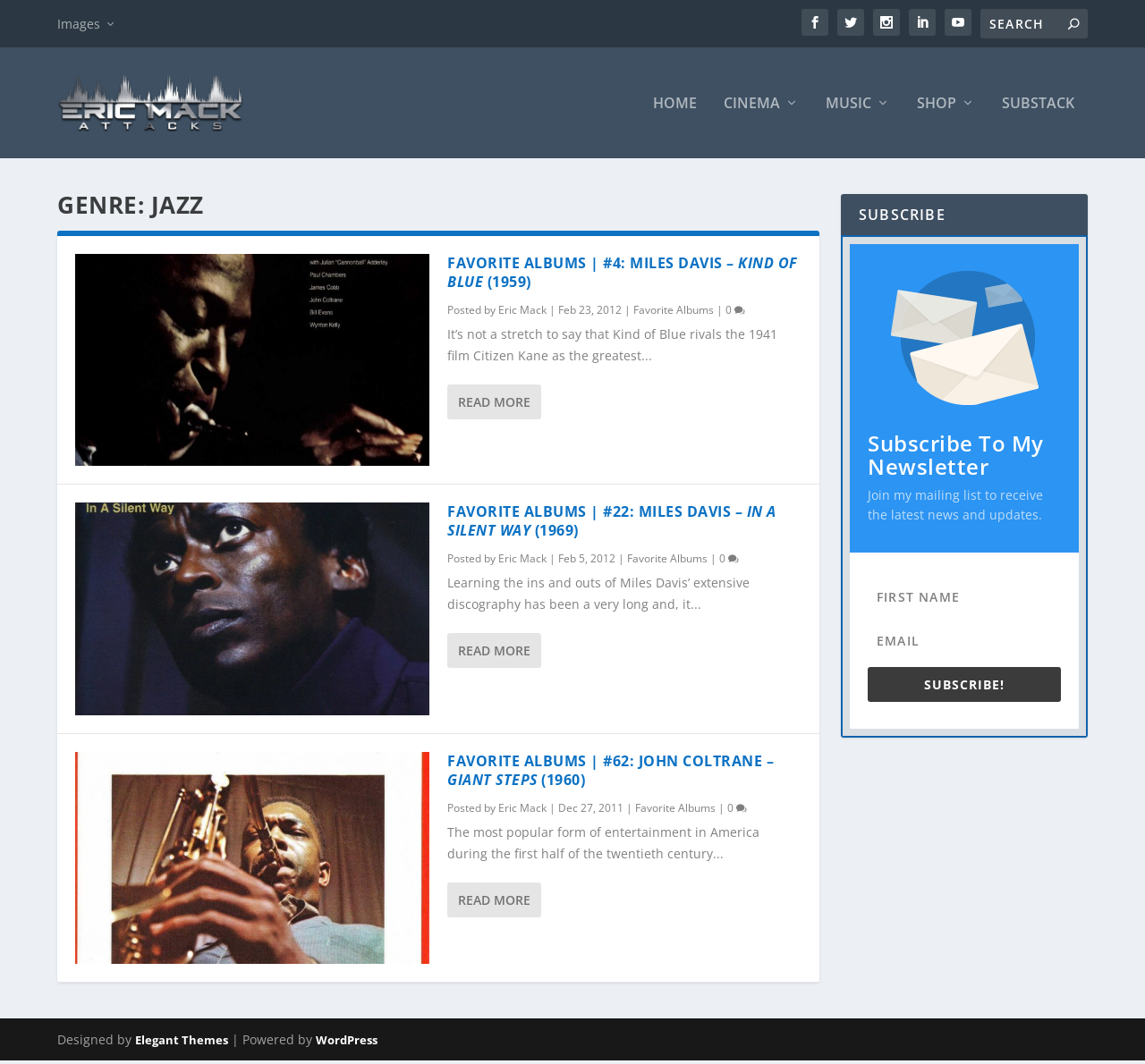Find the bounding box coordinates of the element to click in order to complete this instruction: "Subscribe to the newsletter". The bounding box coordinates must be four float numbers between 0 and 1, denoted as [left, top, right, bottom].

[0.758, 0.627, 0.927, 0.659]